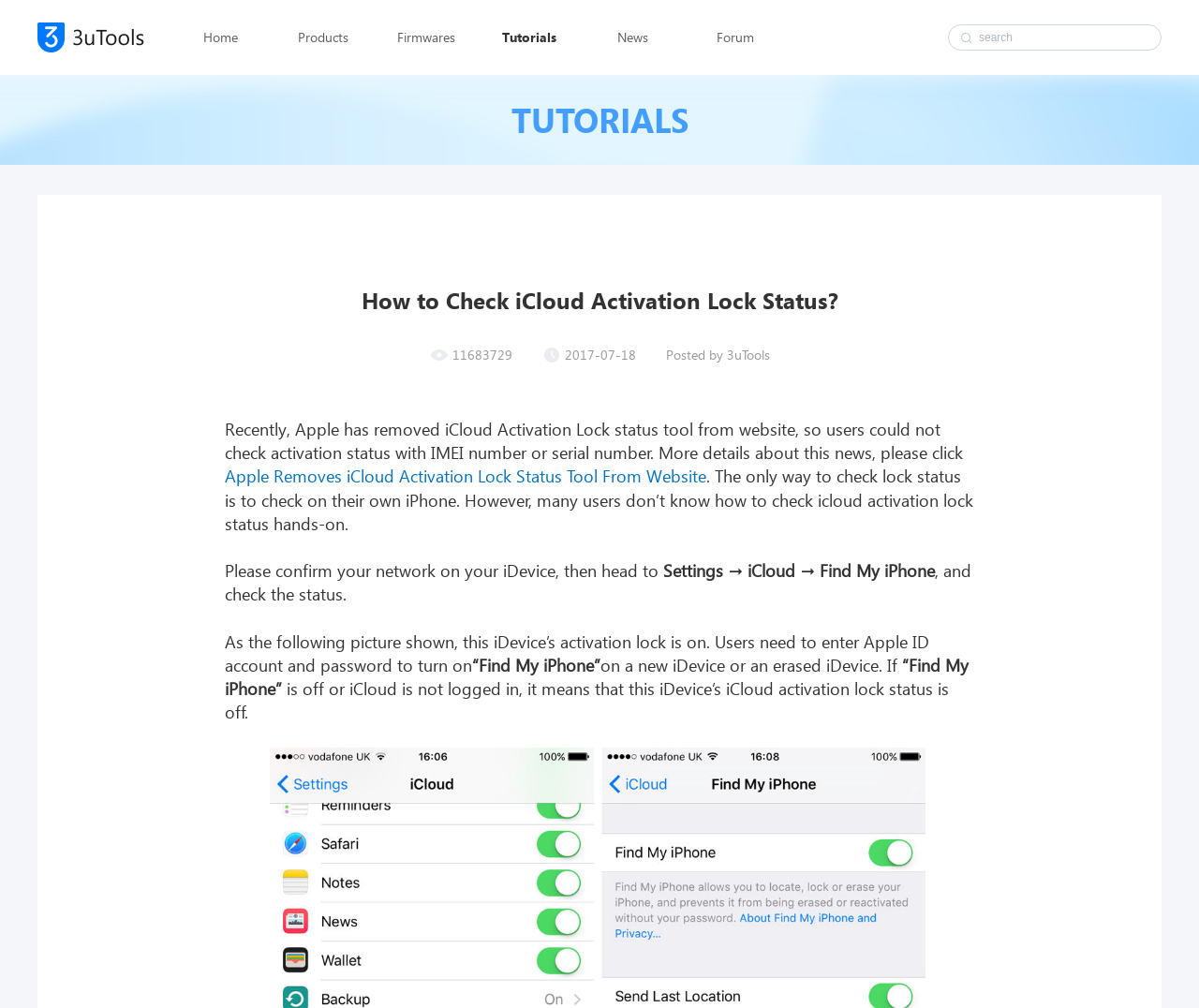Where can users find the tutorial on checking iCloud activation lock status?
Refer to the screenshot and answer in one word or phrase.

Tutorials section